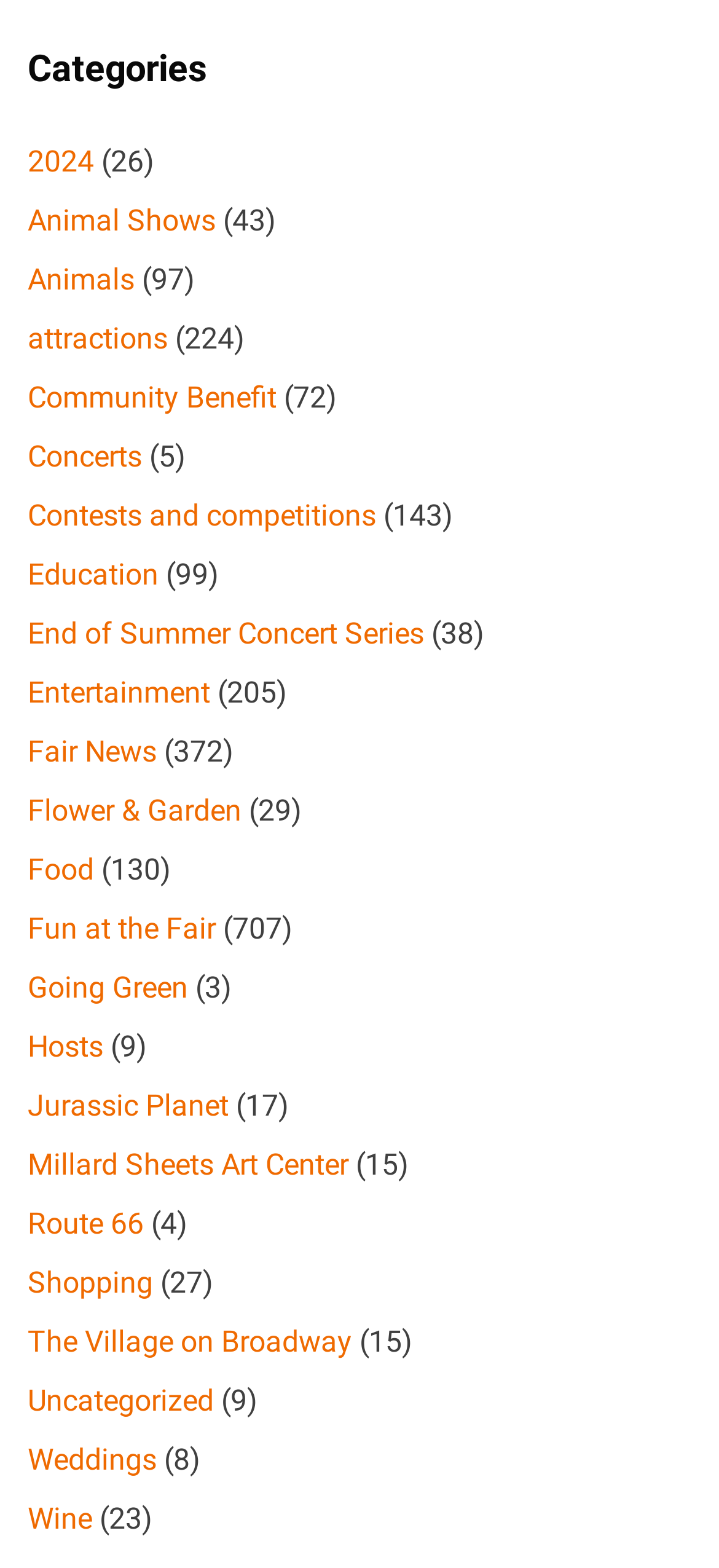Please determine the bounding box coordinates of the section I need to click to accomplish this instruction: "Click on the '2024' link".

[0.038, 0.092, 0.131, 0.114]